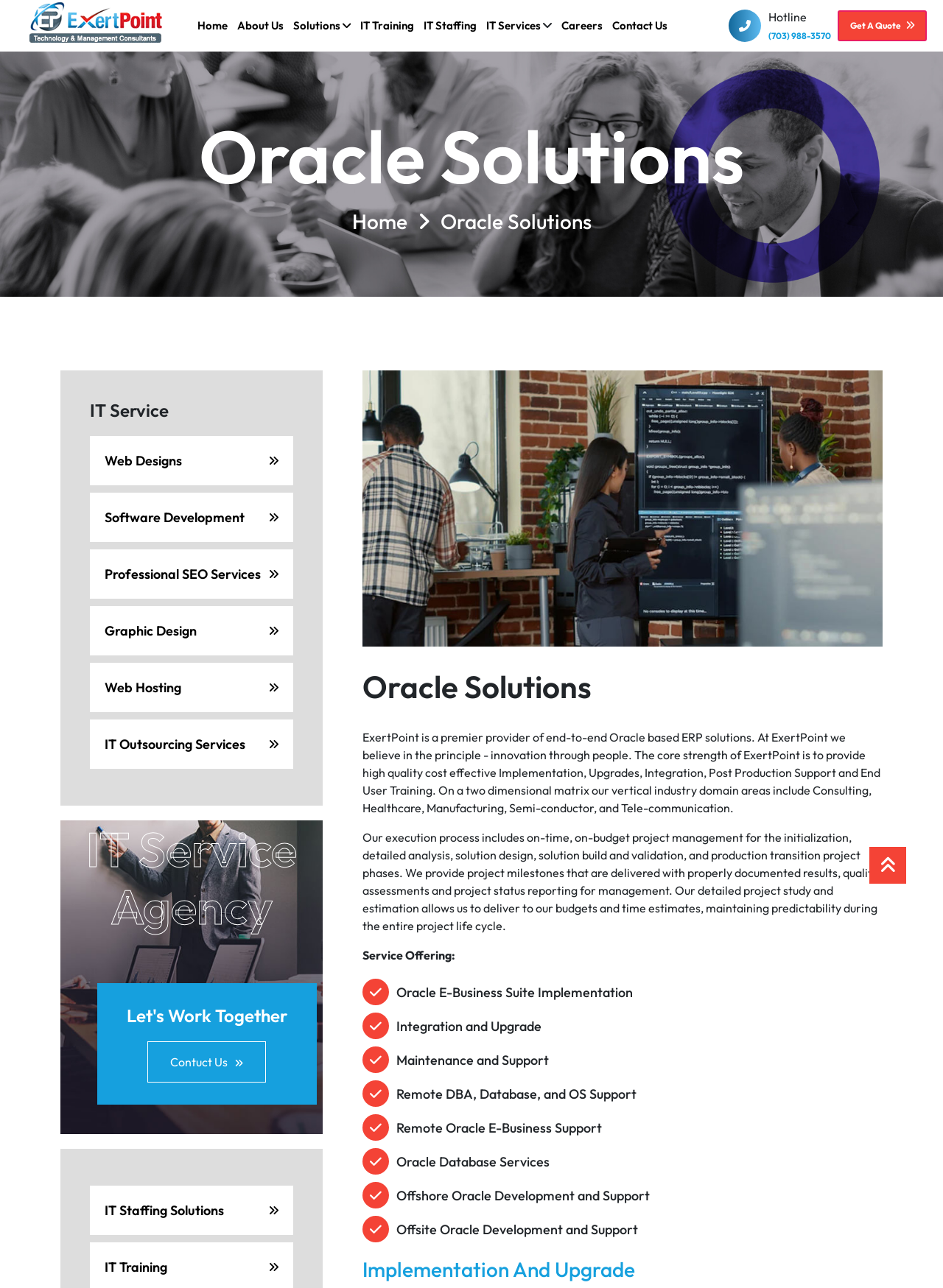What is the focus of ExertPoint's execution process?
Craft a detailed and extensive response to the question.

The webpage states that ExertPoint's execution process includes on-time, on-budget project management for the initialization, detailed analysis, solution design, solution build and validation, and production transition project phases, which suggests that the company's execution process is focused on delivering projects on time and within budget.